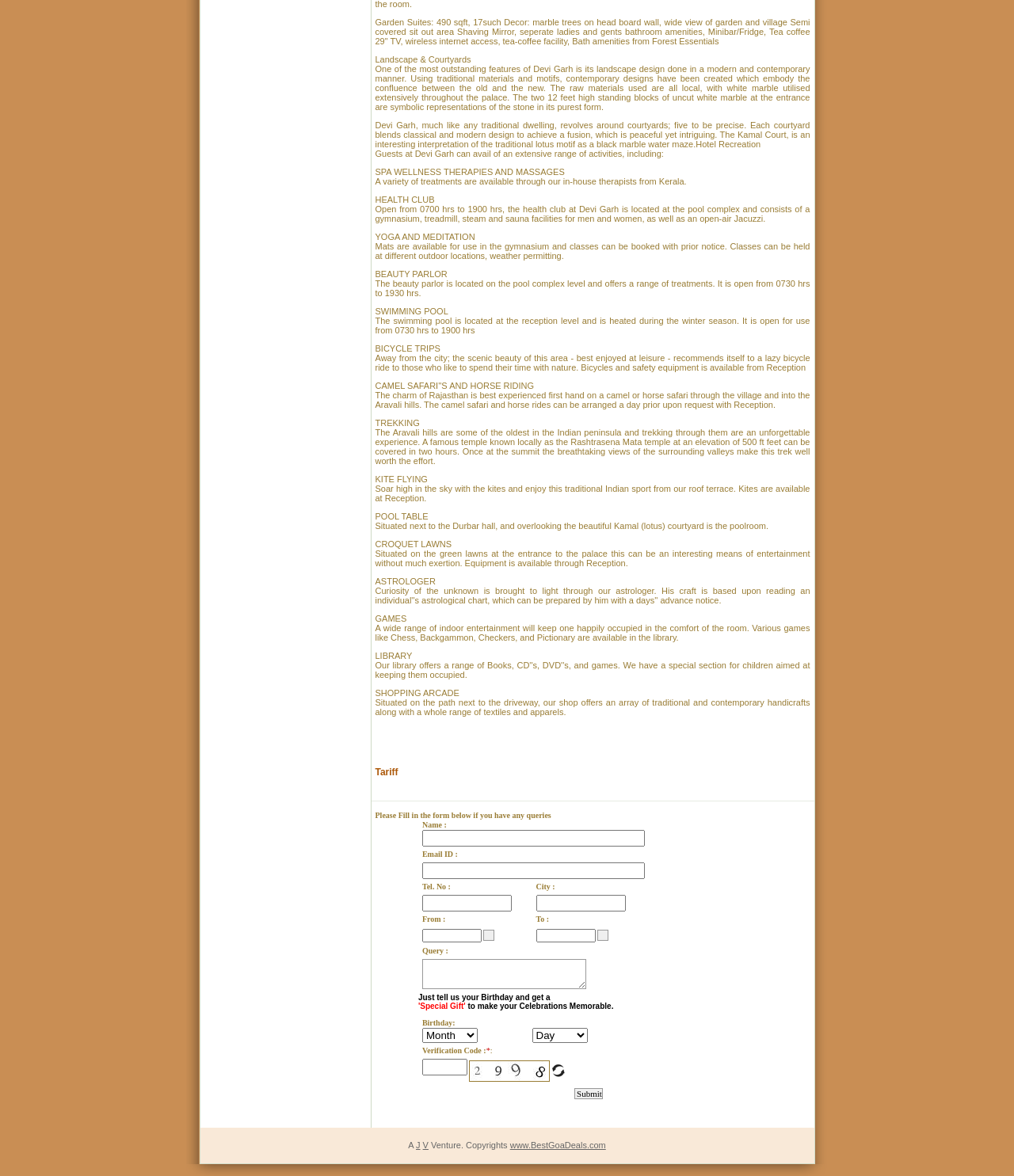What is the purpose of the Kamal Court?
Utilize the information in the image to give a detailed answer to the question.

The purpose of the Kamal Court is to serve as an interesting interpretation of the traditional lotus motif as a black marble water maze, as mentioned in the paragraph 'The Kamal Court, is an interesting interpretation of the traditional lotus motif as a black marble water maze'.